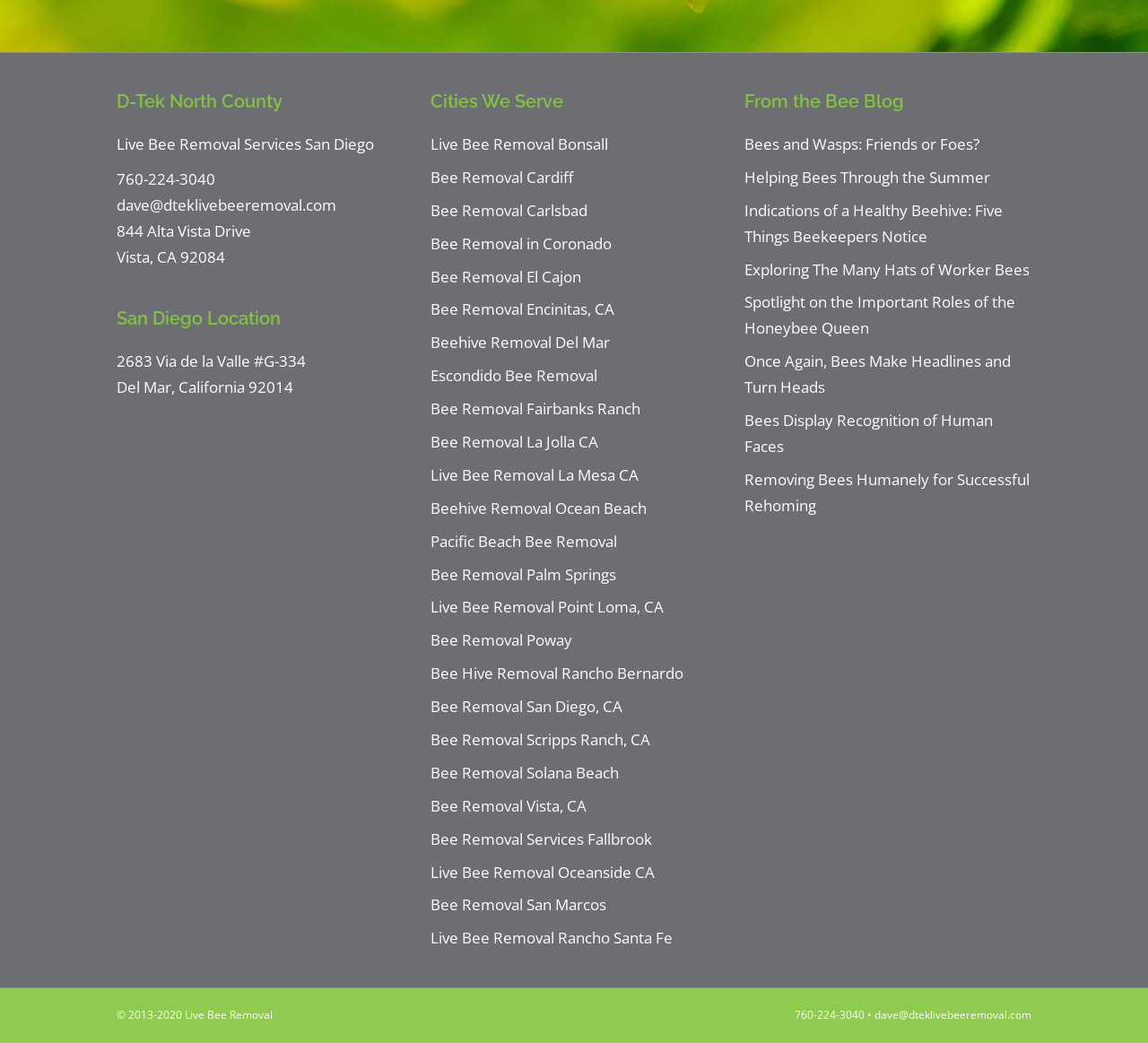Locate the bounding box coordinates of the clickable region necessary to complete the following instruction: "Call the phone number". Provide the coordinates in the format of four float numbers between 0 and 1, i.e., [left, top, right, bottom].

[0.102, 0.162, 0.188, 0.181]